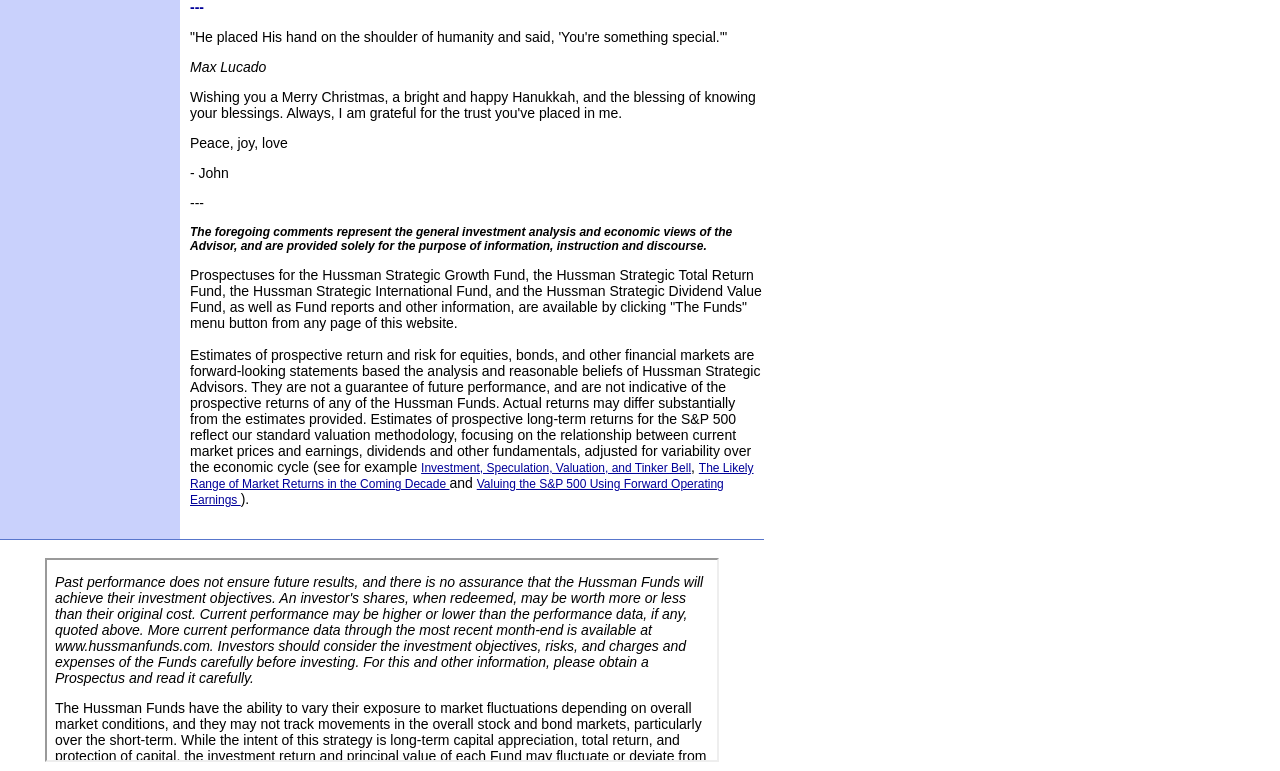What is the purpose of the prospectuses?
Provide an in-depth and detailed explanation in response to the question.

According to the webpage, the prospectuses for the Hussman Funds are provided solely for the purpose of information, instruction, and discourse.